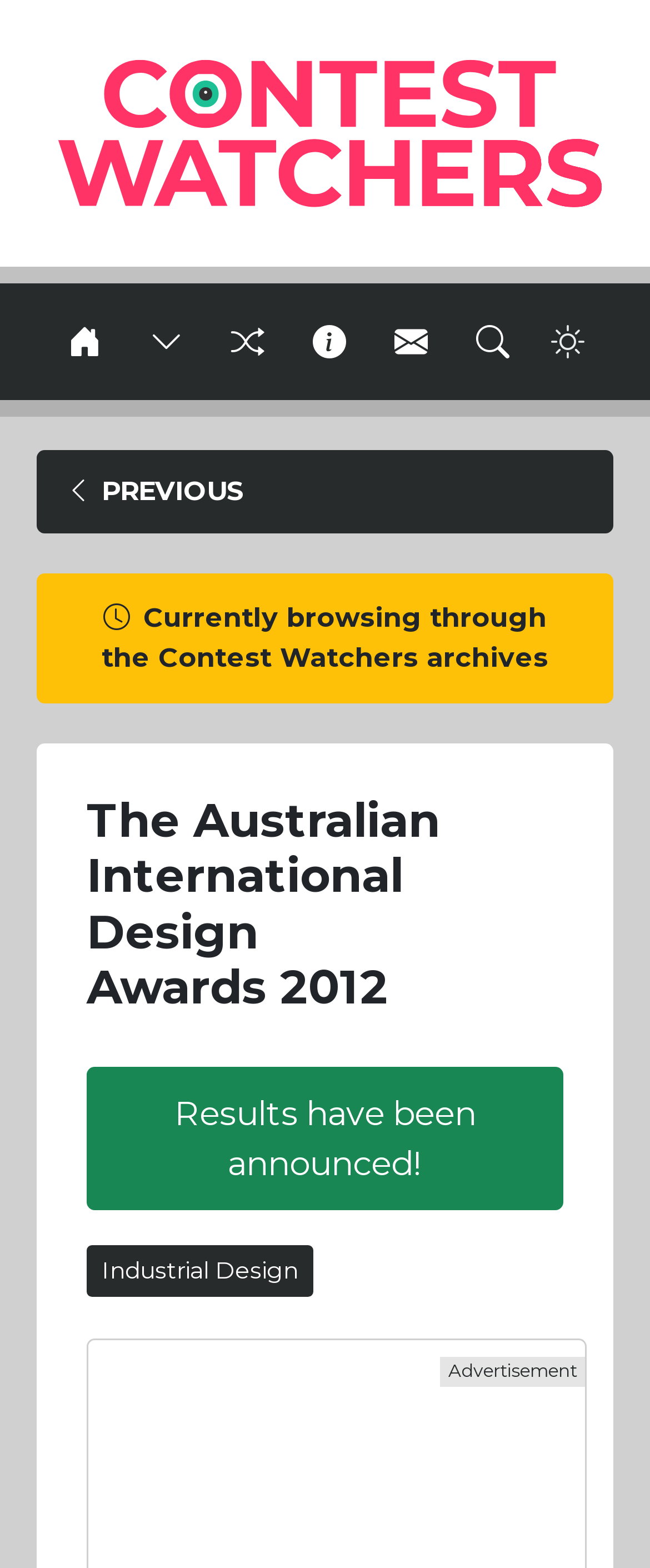Please predict the bounding box coordinates of the element's region where a click is necessary to complete the following instruction: "Go to Contest Watchers homepage". The coordinates should be represented by four float numbers between 0 and 1, i.e., [left, top, right, bottom].

[0.031, 0.074, 0.985, 0.094]